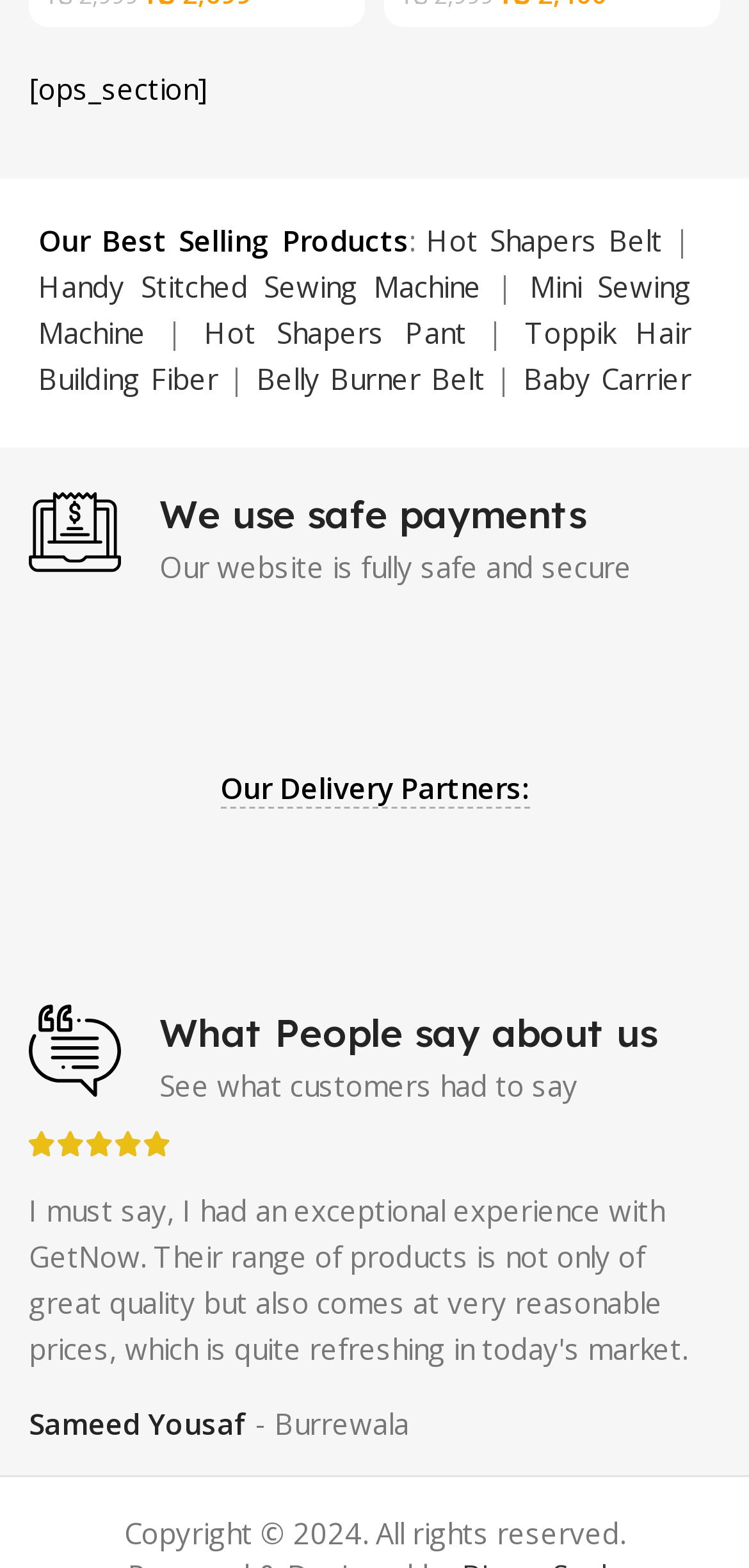Use the information in the screenshot to answer the question comprehensively: How many products are listed on this page?

I counted the number of links on the page that appear to be product names, and there are 43 of them.